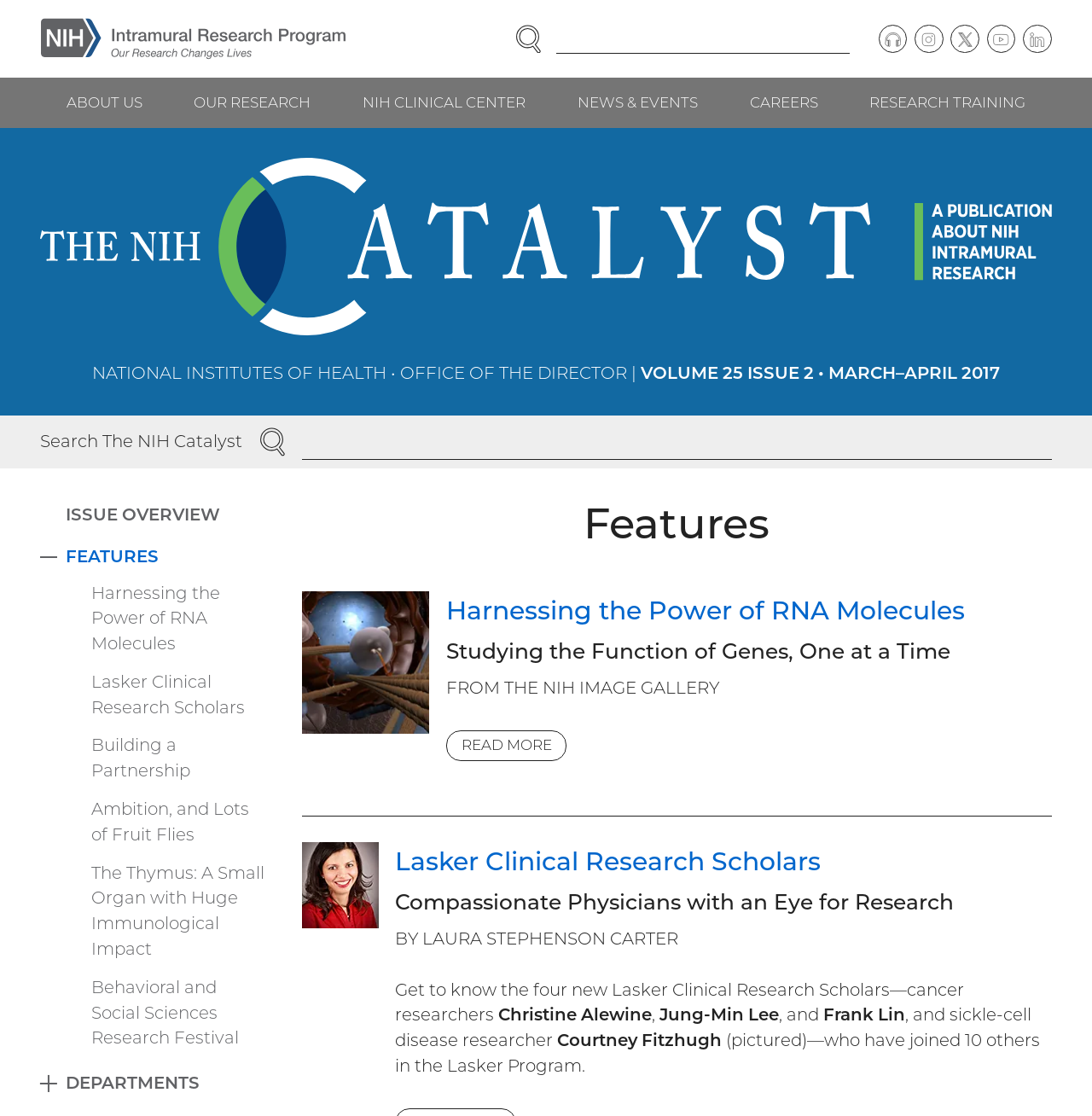How many social media links are there?
Relying on the image, give a concise answer in one word or a brief phrase.

5